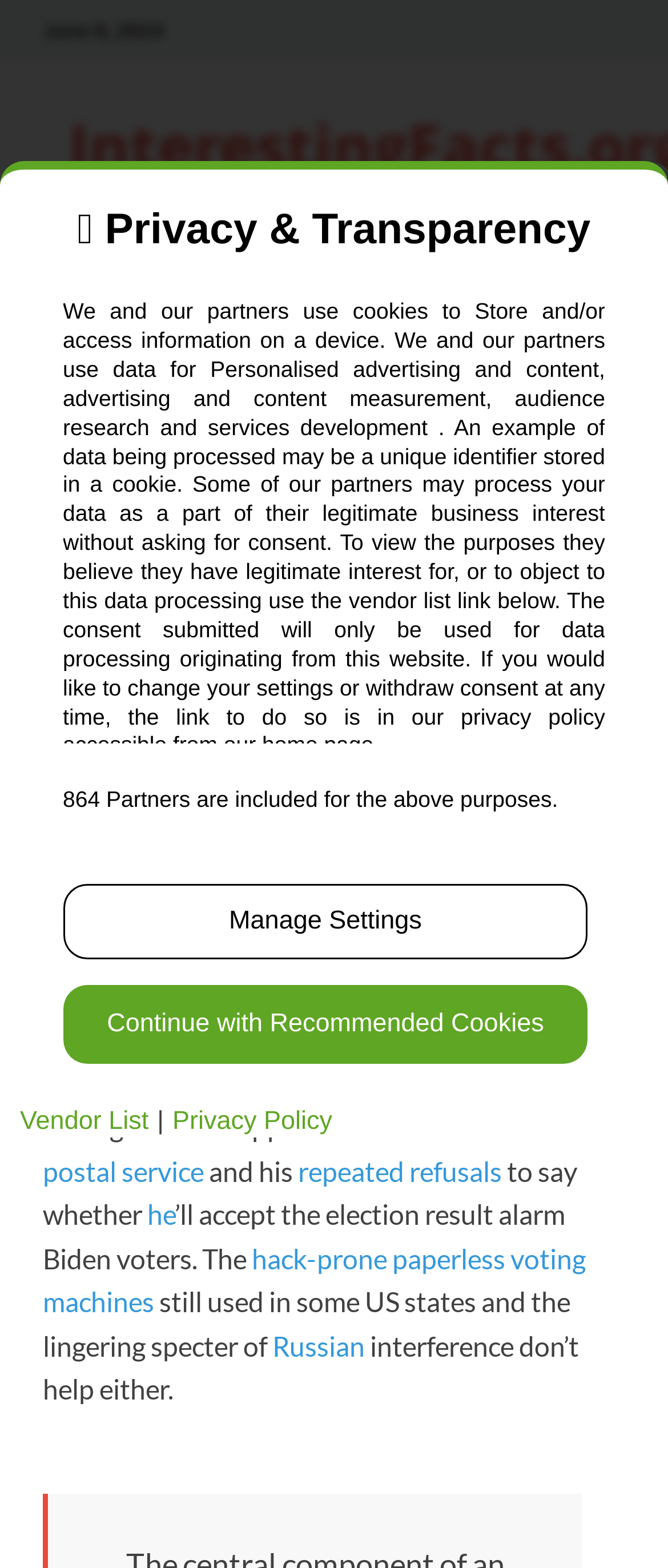Can you show the bounding box coordinates of the region to click on to complete the task described in the instruction: "Read about TECHNOLOGY FACTS"?

[0.064, 0.3, 0.351, 0.316]